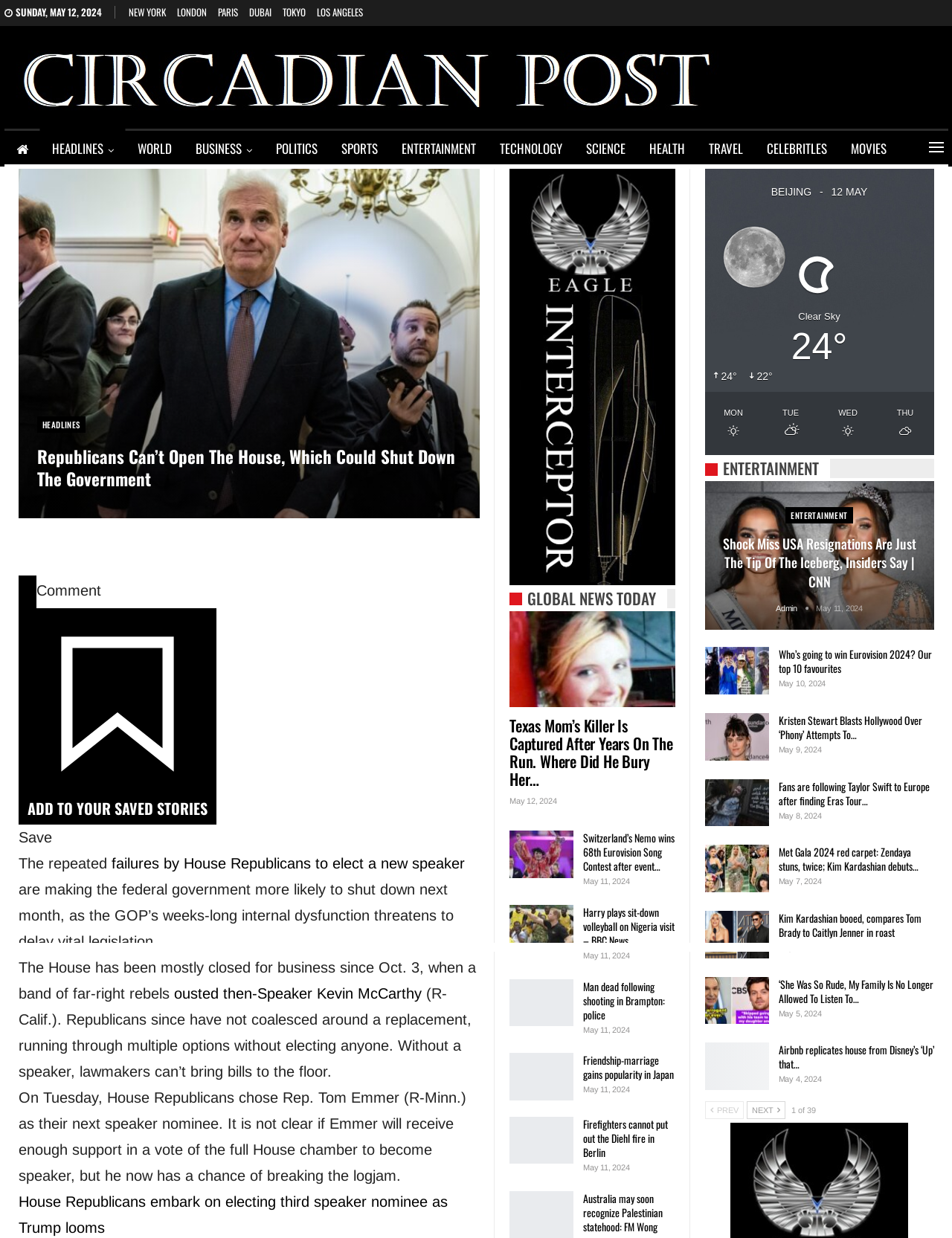Explain the webpage's layout and main content in detail.

This webpage appears to be a news article from Circadianpost, with a focus on politics. At the top of the page, there is a navigation bar with links to different cities around the world, including New York, London, Paris, and Tokyo. Below this, there is a table with a logo and a link to the Circadianpost website.

The main article is titled "Republicans Can’t Open The House, Which Could Shut Down The Government" and is accompanied by a button to comment on the story and a button to save it. The article discusses the repeated failures of House Republicans to elect a new speaker, which could lead to a government shutdown next month. The text is divided into several paragraphs, with links to related articles and news stories scattered throughout.

To the right of the main article, there is a sidebar with links to various news categories, including headlines, world news, business, politics, sports, entertainment, technology, science, health, and travel. Below this, there are several links to other news articles, including a story about a Texas mom's killer being captured after years on the run and a story about Switzerland's Nemo winning the 68th Eurovision Song Contest.

At the bottom of the page, there is a section with weather information, including the current temperature and forecast for Beijing. There are also links to other news articles and a section with a calendar, showing the days of the week and the date.

Overall, the webpage is densely packed with news articles and links, with a focus on politics and current events.